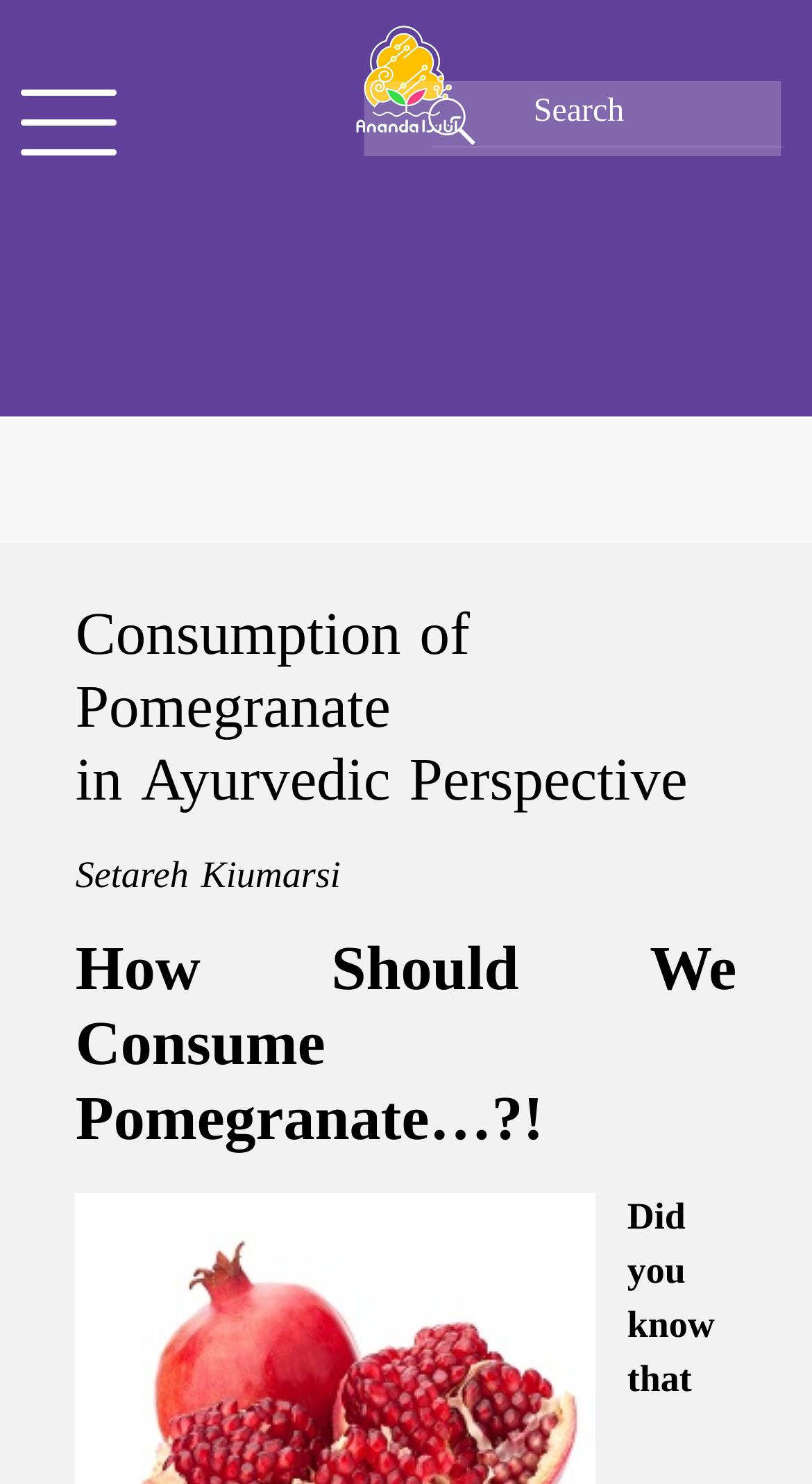Provide the bounding box coordinates of the HTML element described as: "name="s" placeholder="Search"". The bounding box coordinates should be four float numbers between 0 and 1, i.e., [left, top, right, bottom].

[0.531, 0.055, 0.967, 0.1]